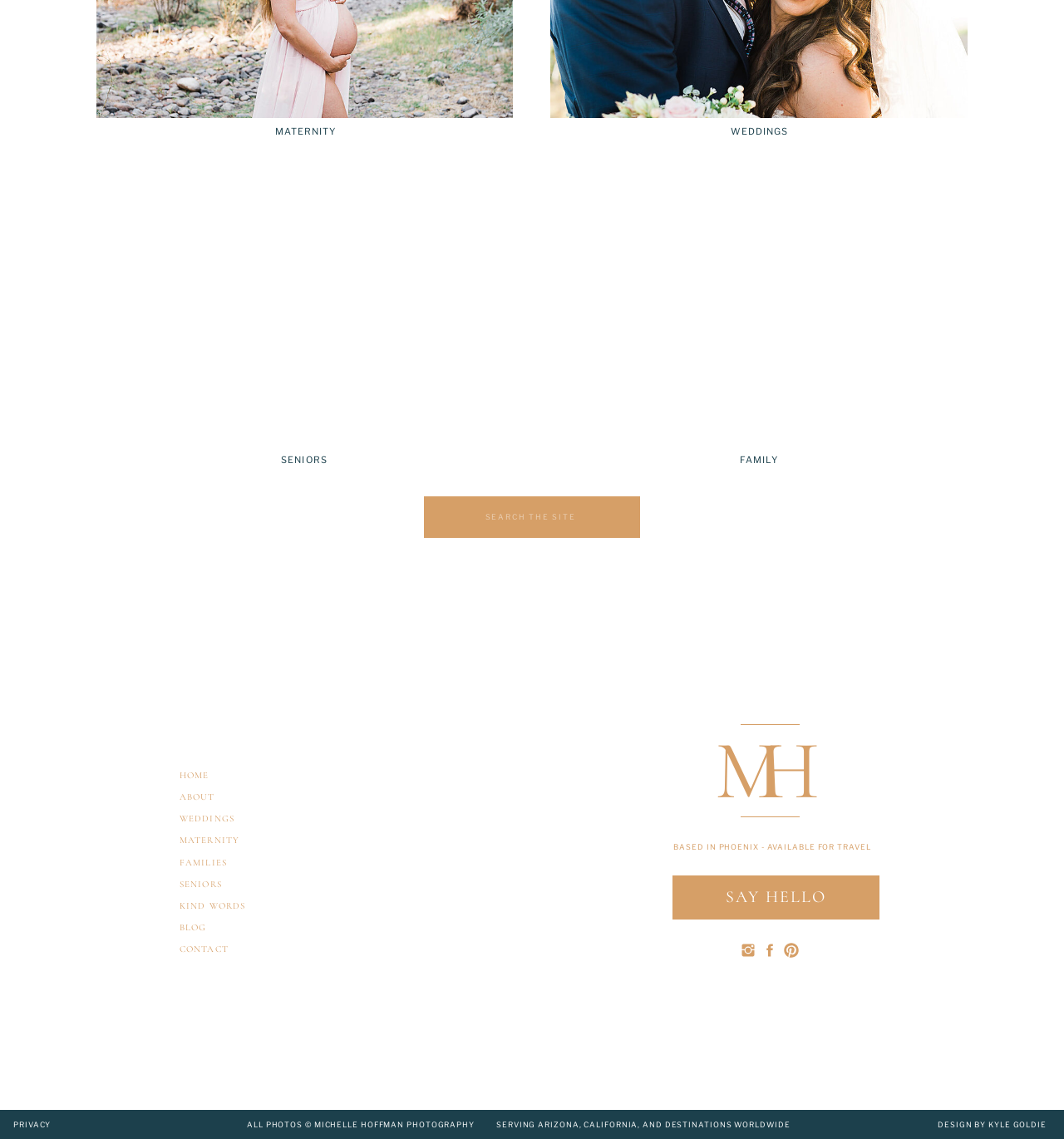What is the search box for?
Provide a detailed and well-explained answer to the question.

The search box is located at the top of the webpage with the label 'Search for:' and a text input field. The placeholder text in the input field is 'search the site', indicating that the search box is for searching the website.